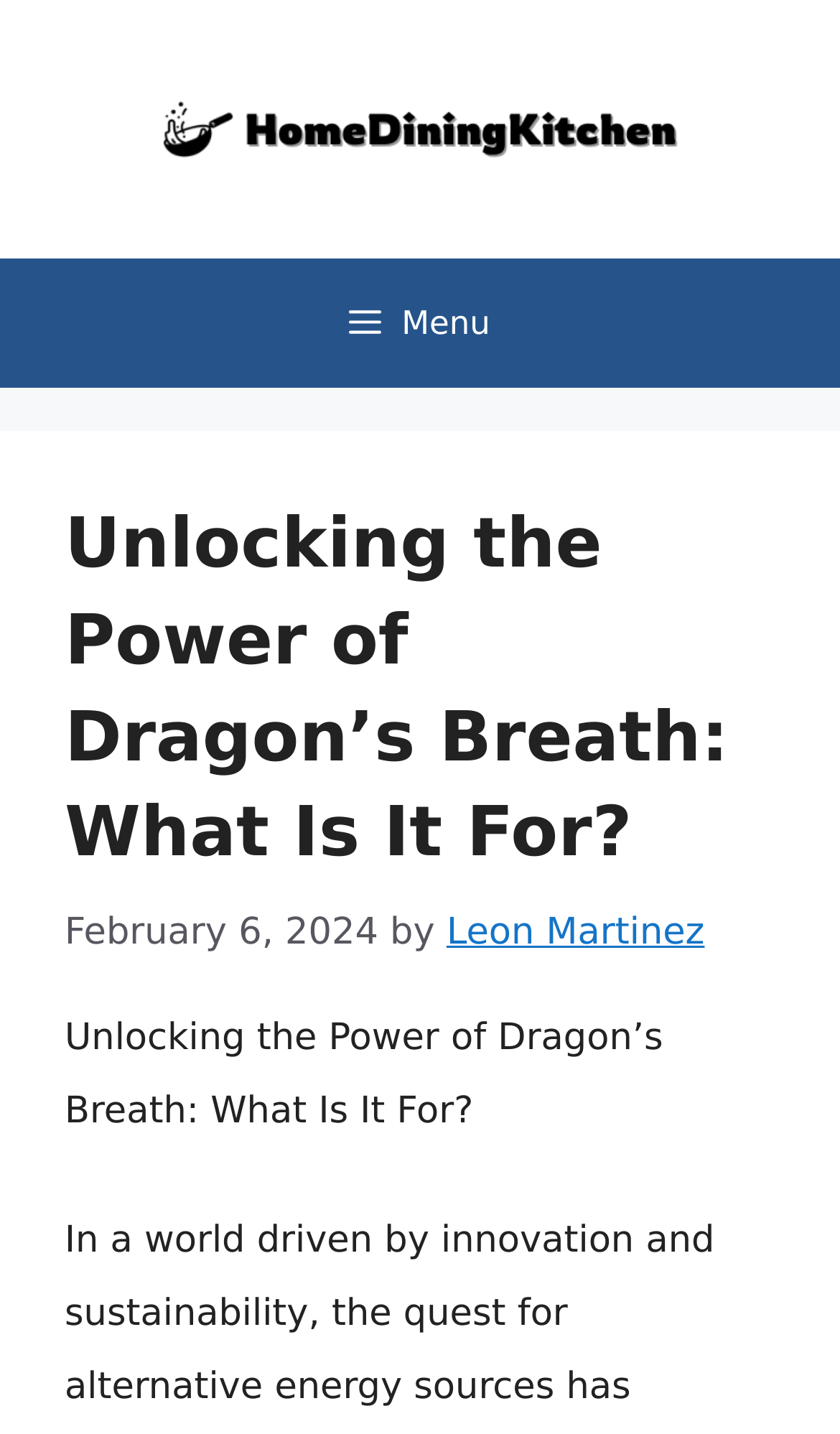Please examine the image and provide a detailed answer to the question: What is the date of the article?

I found the date of the article by looking at the time element in the header section, which contains the static text 'February 6, 2024'.